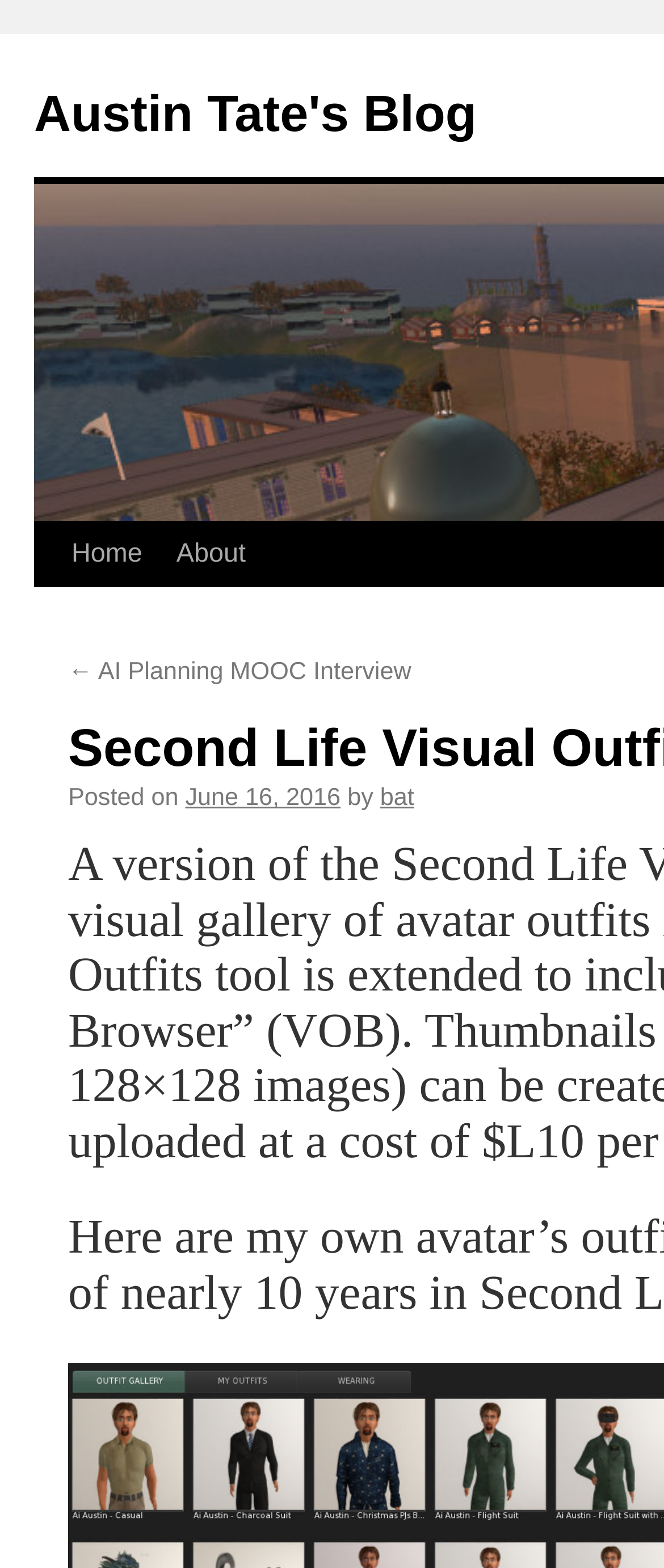Use a single word or phrase to answer the question: What is the date of the post?

June 16, 2016